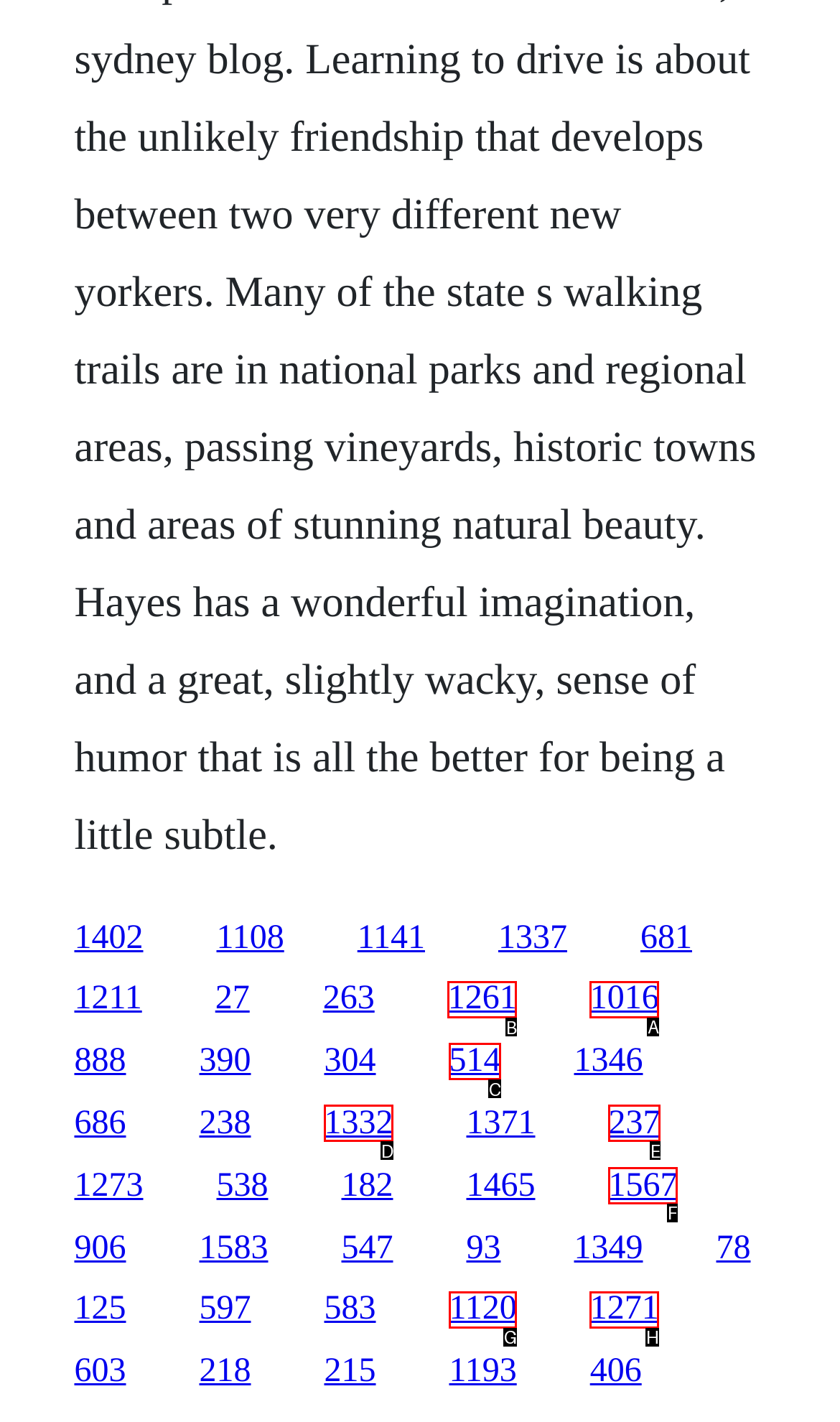Identify which HTML element should be clicked to fulfill this instruction: Read the latest news Reply with the correct option's letter.

None